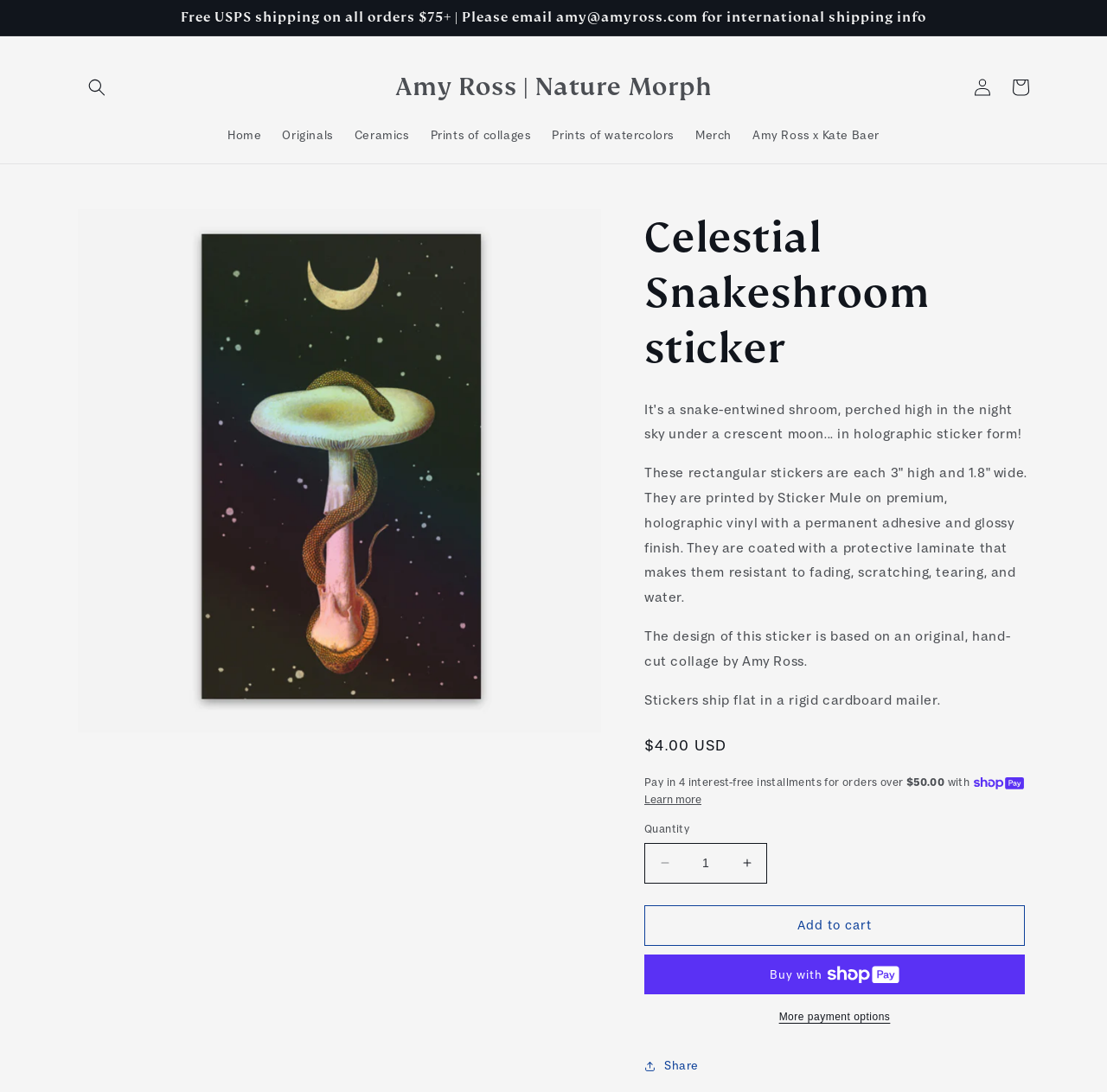Locate the bounding box coordinates of the clickable area to execute the instruction: "View original artworks". Provide the coordinates as four float numbers between 0 and 1, represented as [left, top, right, bottom].

[0.246, 0.106, 0.311, 0.14]